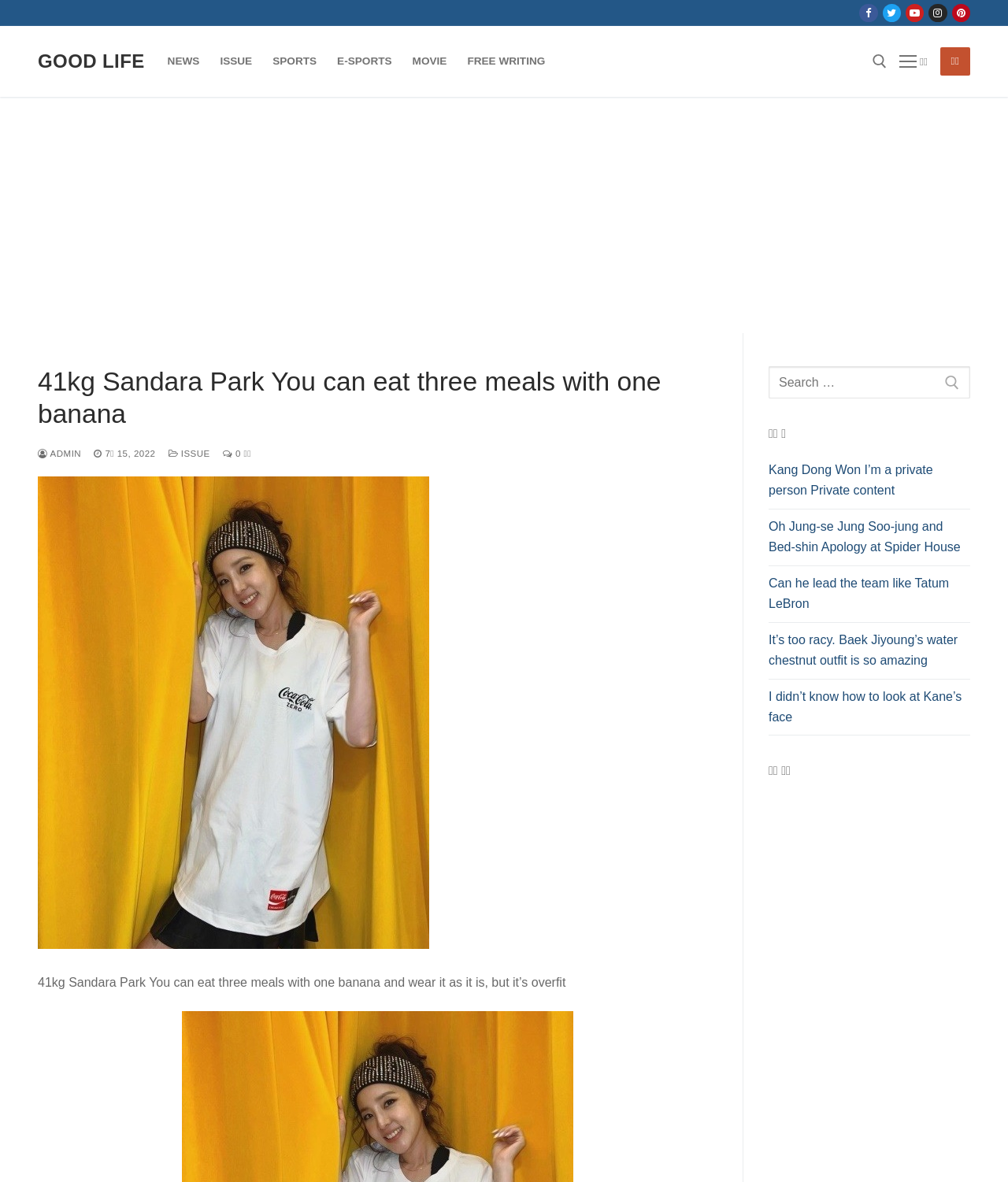Could you please study the image and provide a detailed answer to the question:
What is the date of the article?

I found the answer by looking at the link below the heading, which says '7월 15, 2022'. This suggests that the article was published on July 15, 2022.